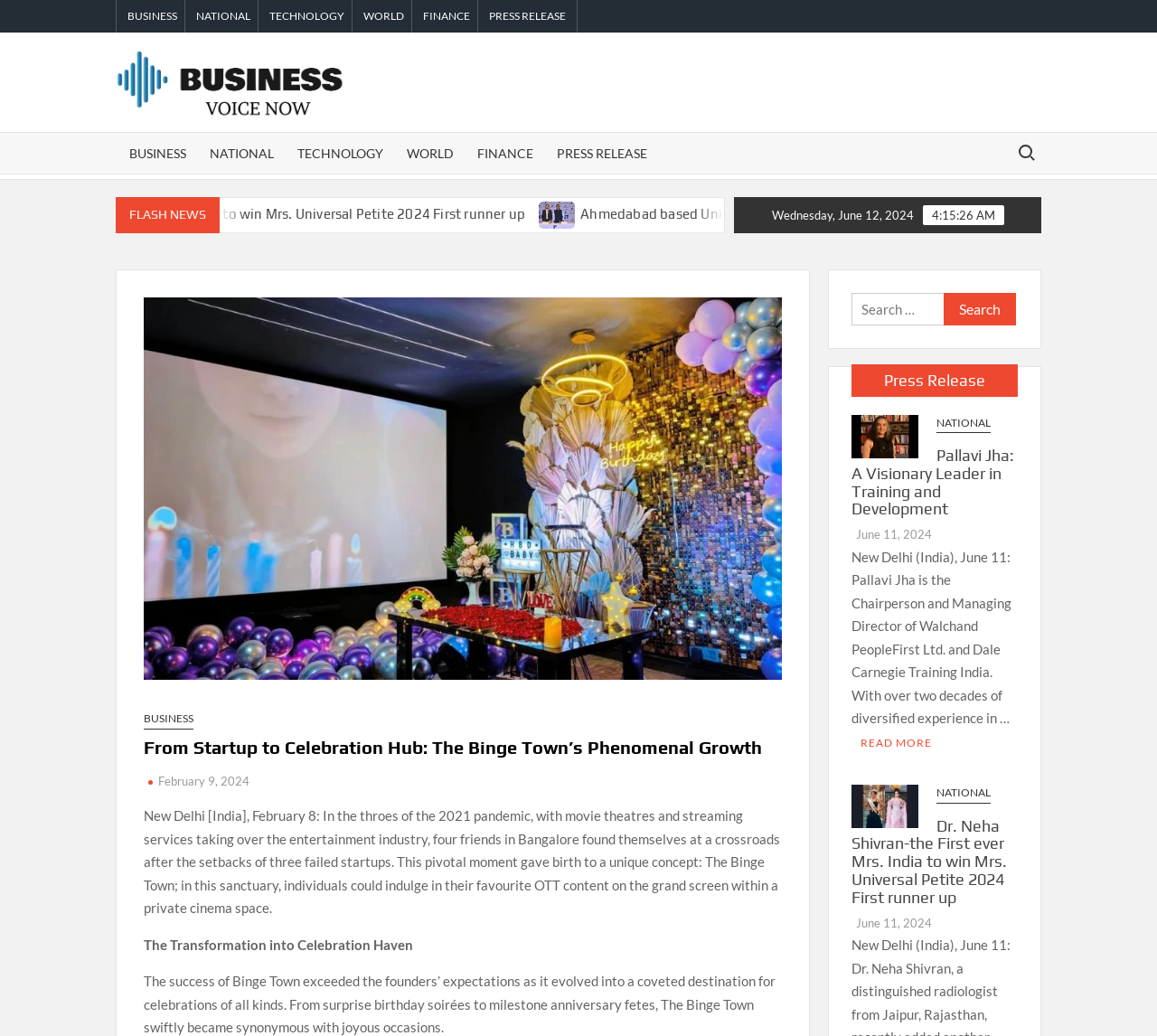Please locate the clickable area by providing the bounding box coordinates to follow this instruction: "Click on BUSINESS".

[0.101, 0.0, 0.162, 0.031]